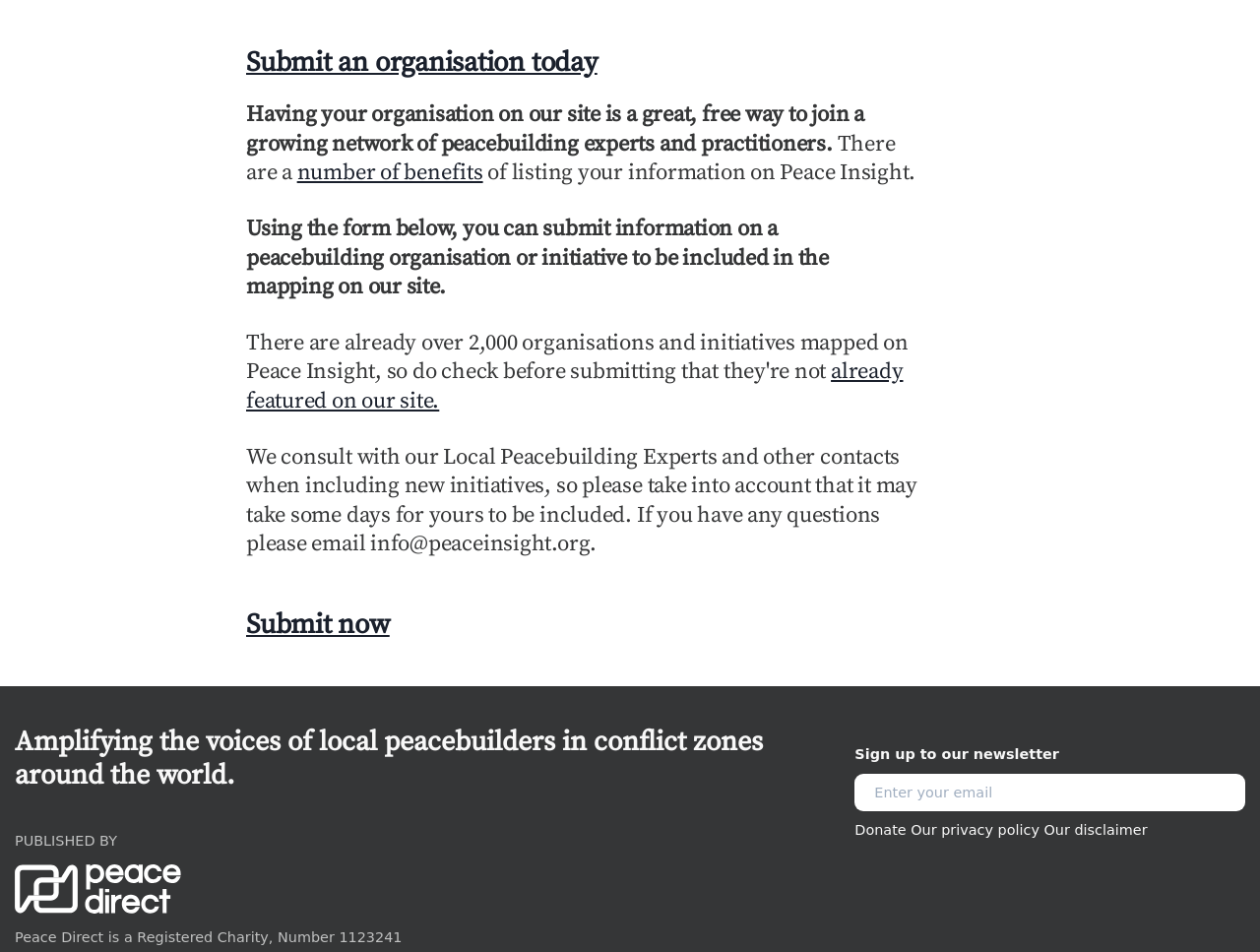Refer to the element description number of benefits and identify the corresponding bounding box in the screenshot. Format the coordinates as (top-left x, top-left y, bottom-right x, bottom-right y) with values in the range of 0 to 1.

[0.236, 0.166, 0.383, 0.196]